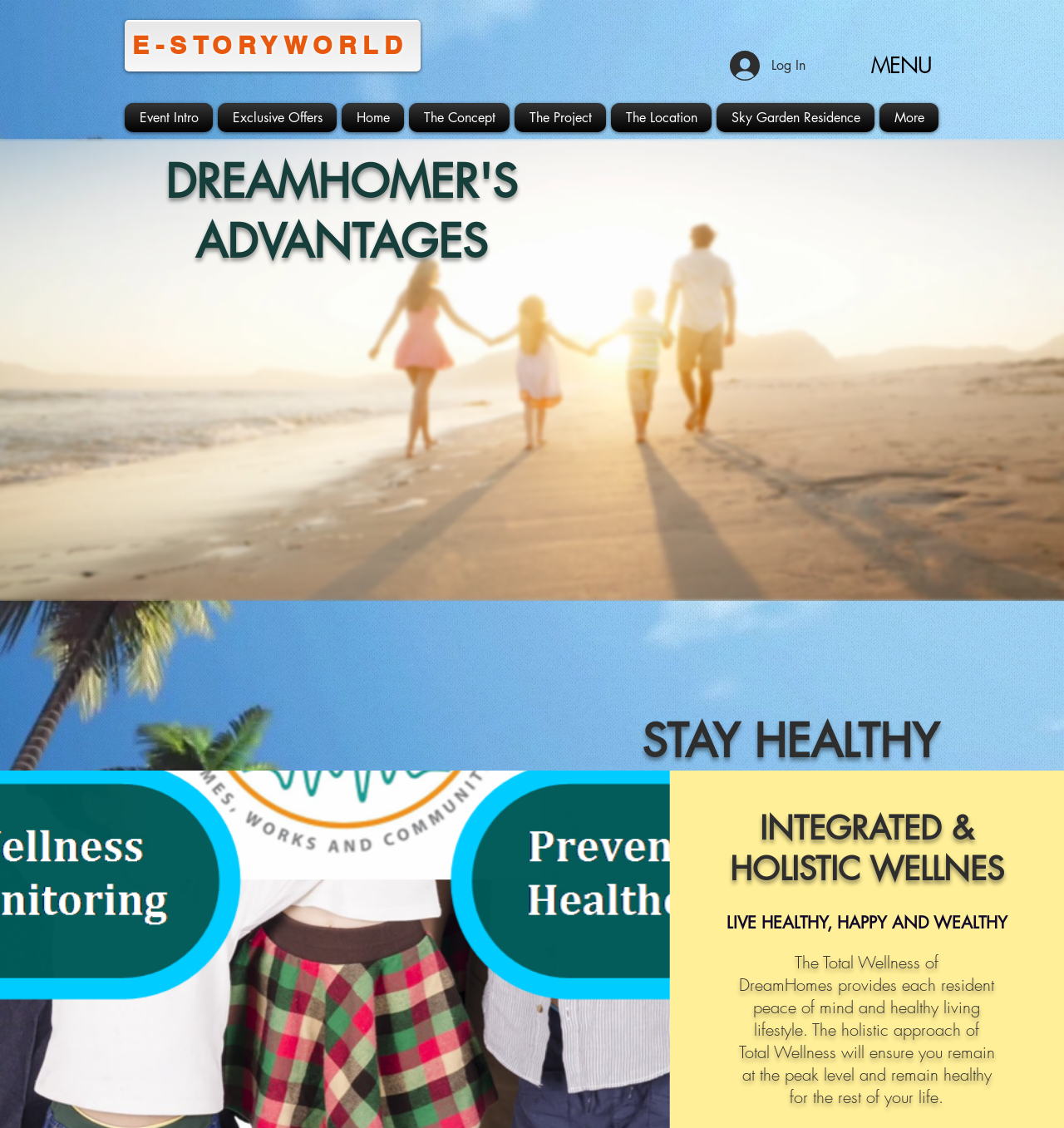Summarize the contents and layout of the webpage in detail.

The webpage appears to be the official website of DreamHomes Cyberjaya, a residential community. At the top-left corner, there is a heading "E-STORYWORLD" with a link to it. Below this, there is a button "Log In" with an accompanying image. To the right of the button, there is a heading "MENU" and a navigation menu labeled "Site" with several links, including "Event Intro", "Exclusive Offers", "Home", "The Concept", "The Project", "The Location", "Sky Garden Residence", and "More".

Further down, there is a heading "DREAMHOMER'S ADVANTAGES" followed by a heading "STAY HEALTHY" that spans almost the entire width of the page. Below this, there is a heading "INTEGRATED & HOLISTIC WELLNESS" and a paragraph of text that describes the Total Wellness approach of DreamHomes, which aims to provide residents with a healthy living lifestyle. The text also mentions that this approach will ensure residents remain healthy for the rest of their lives. Above this paragraph, there is a static text "LIVE HEALTHY, HAPPY AND WEALTHY".